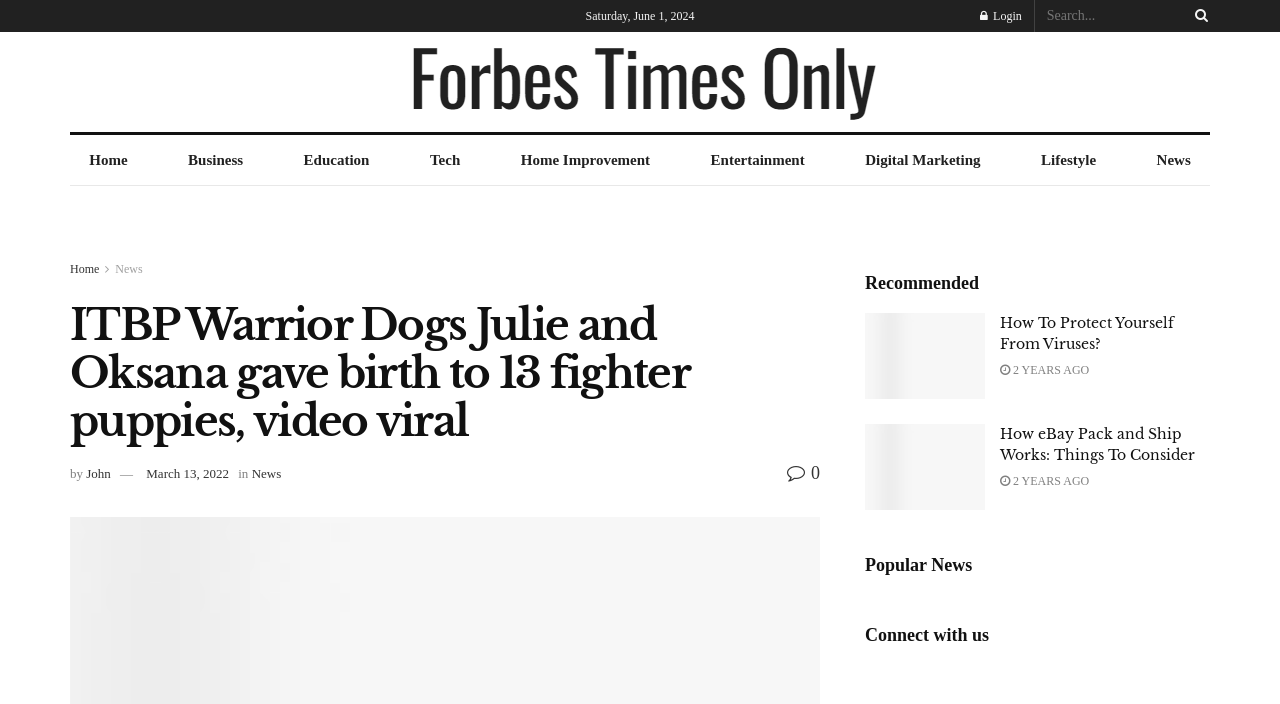What is the purpose of the button with the text 'Search Button'?
Please elaborate on the answer to the question with detailed information.

I found the purpose of the button by looking at its text 'Search Button' and its location next to the search textbox, which suggests that it is used to initiate a search.